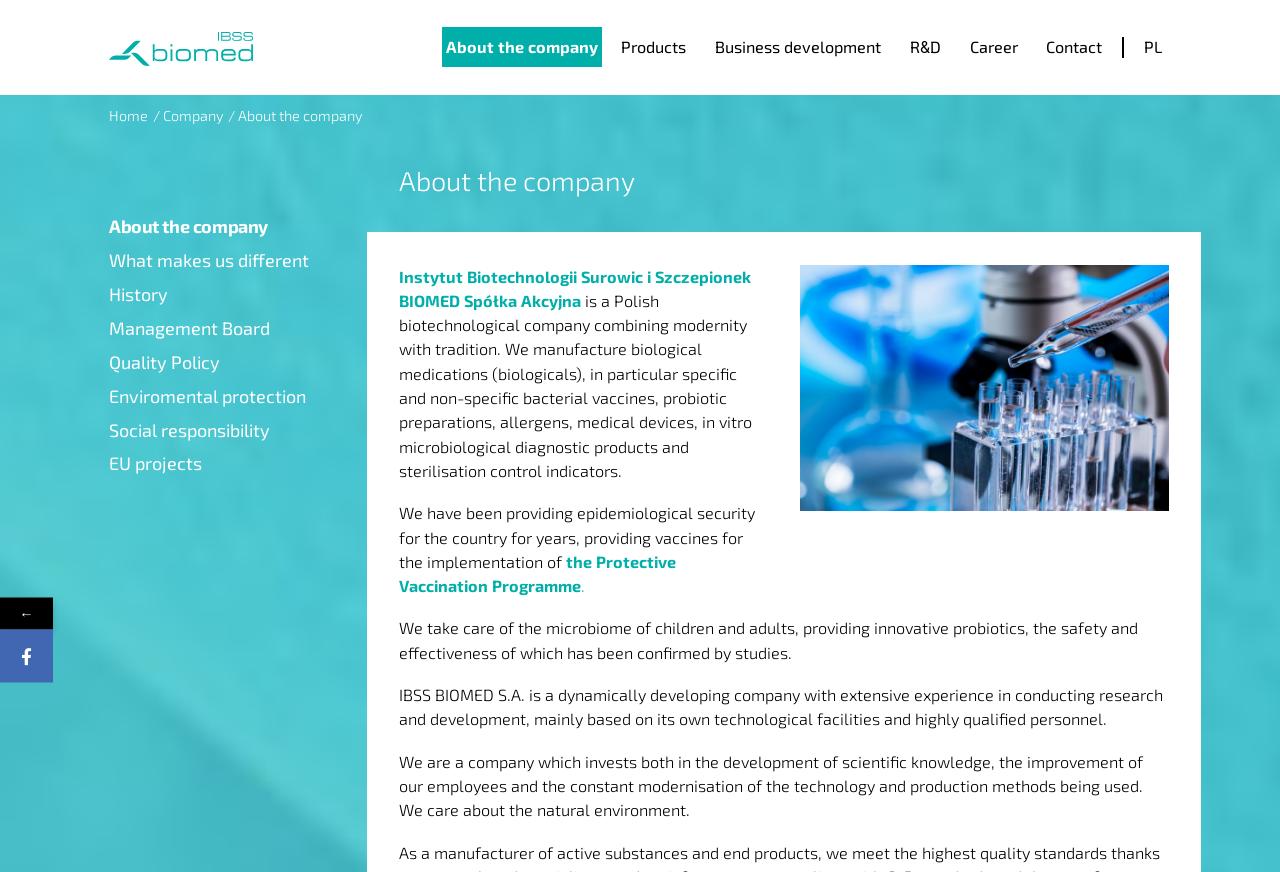Please specify the bounding box coordinates in the format (top-left x, top-left y, bottom-right x, bottom-right y), with values ranging from 0 to 1. Identify the bounding box for the UI component described as follows: About the company

[0.085, 0.247, 0.209, 0.272]